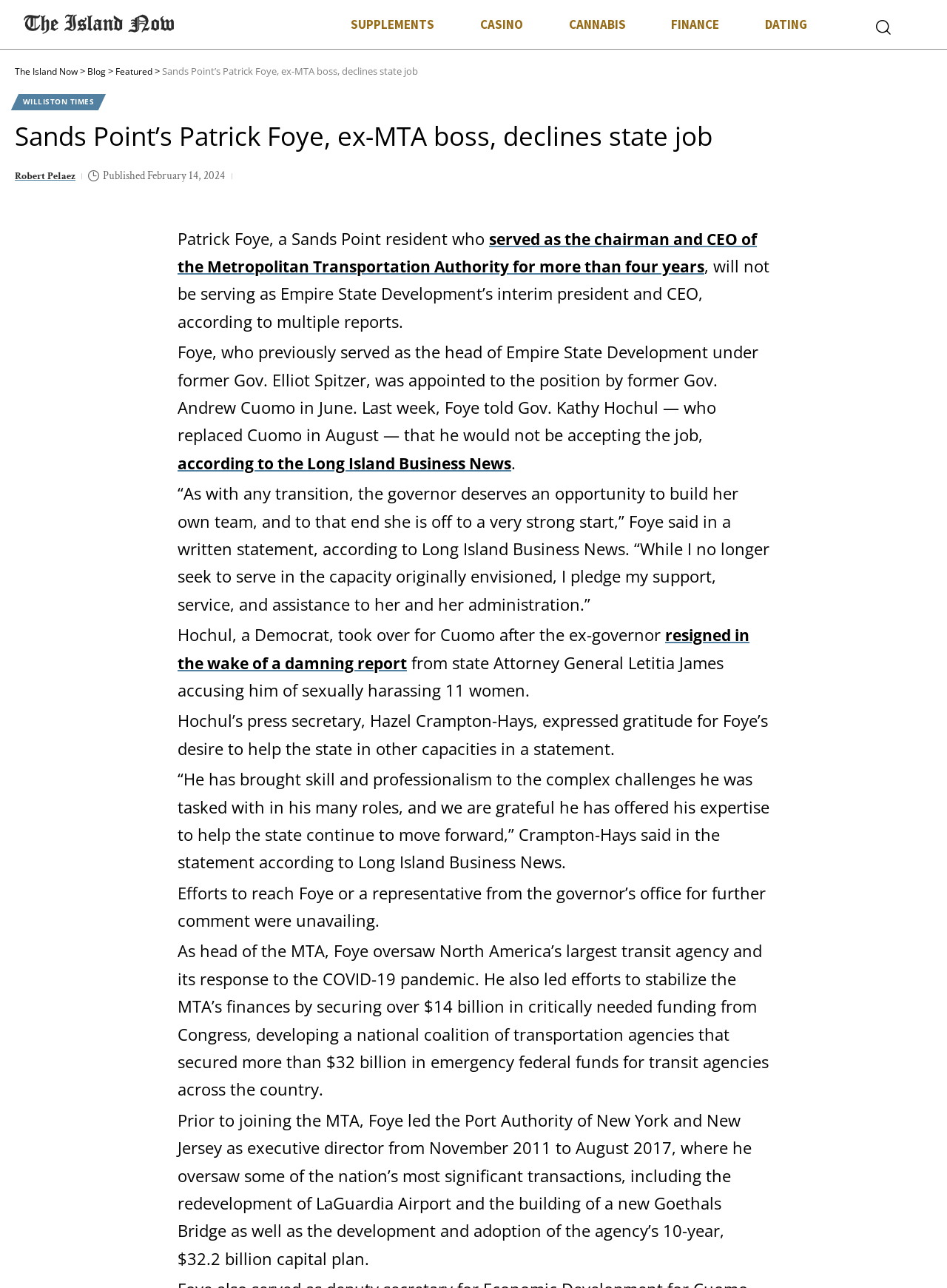Answer the question using only a single word or phrase: 
Who is the subject of the article?

Patrick Foye